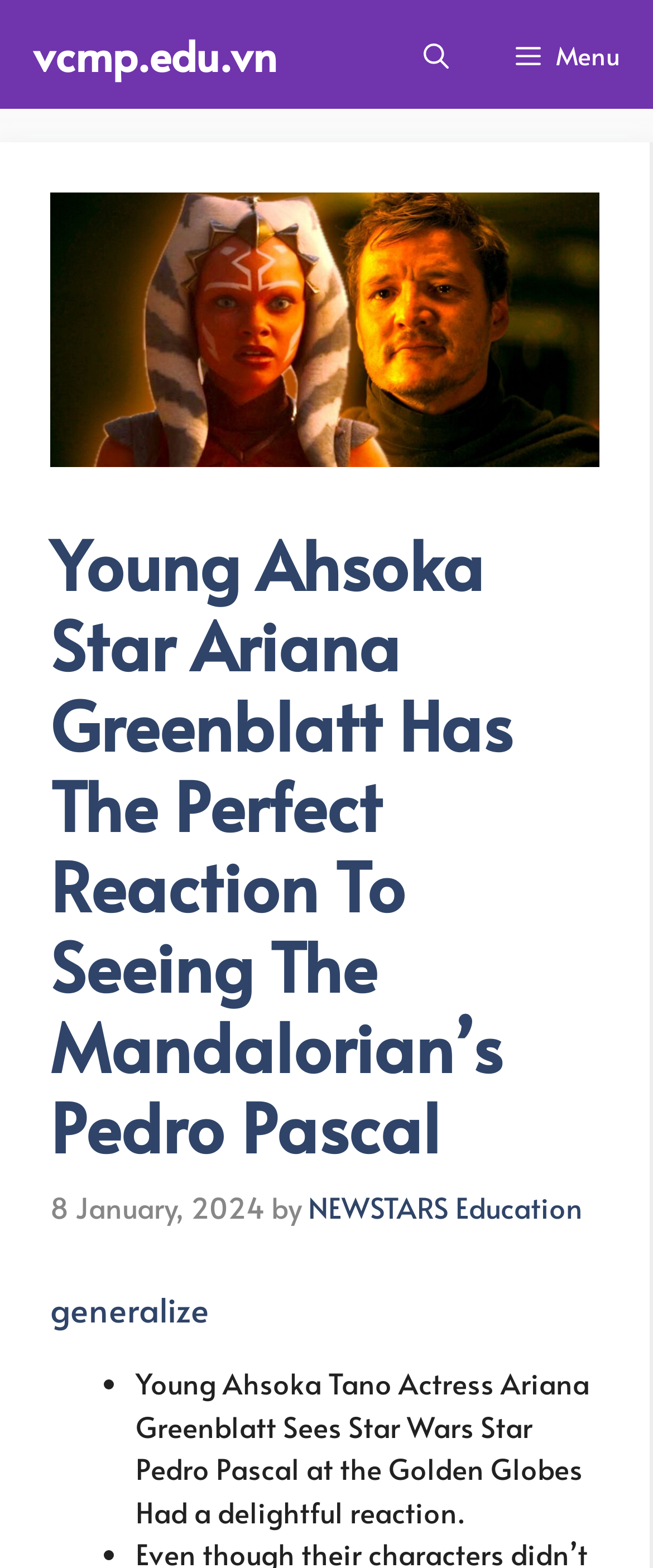Identify the bounding box coordinates for the UI element that matches this description: "aria-label="Open Search Bar"".

[0.597, 0.0, 0.738, 0.069]